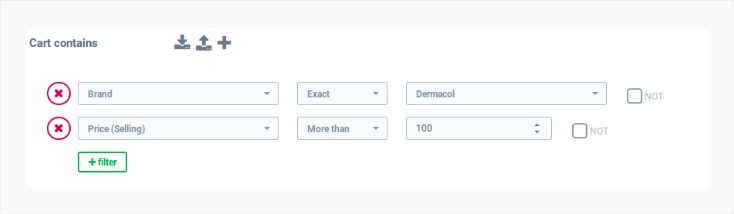What is the purpose of the red cross icon?
Utilize the information in the image to give a detailed answer to the question.

The answer can be obtained by analyzing the layout of the filter options, which includes a red cross icon accompanying each filter option, suggesting that it is used to remove the selected criteria.